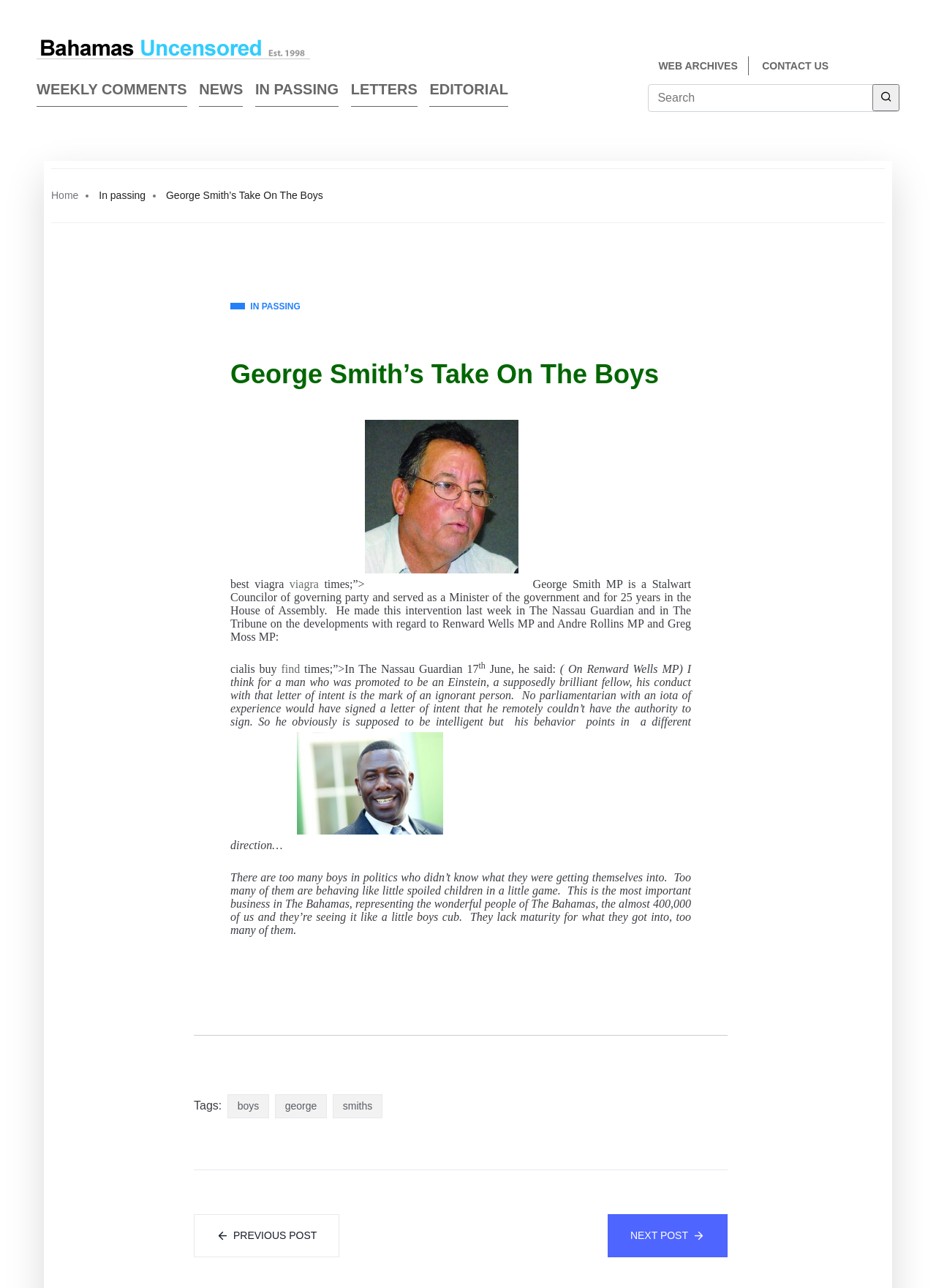Locate the UI element described as follows: "Read more about". Return the bounding box coordinates as four float numbers between 0 and 1 in the order [left, top, right, bottom].

None